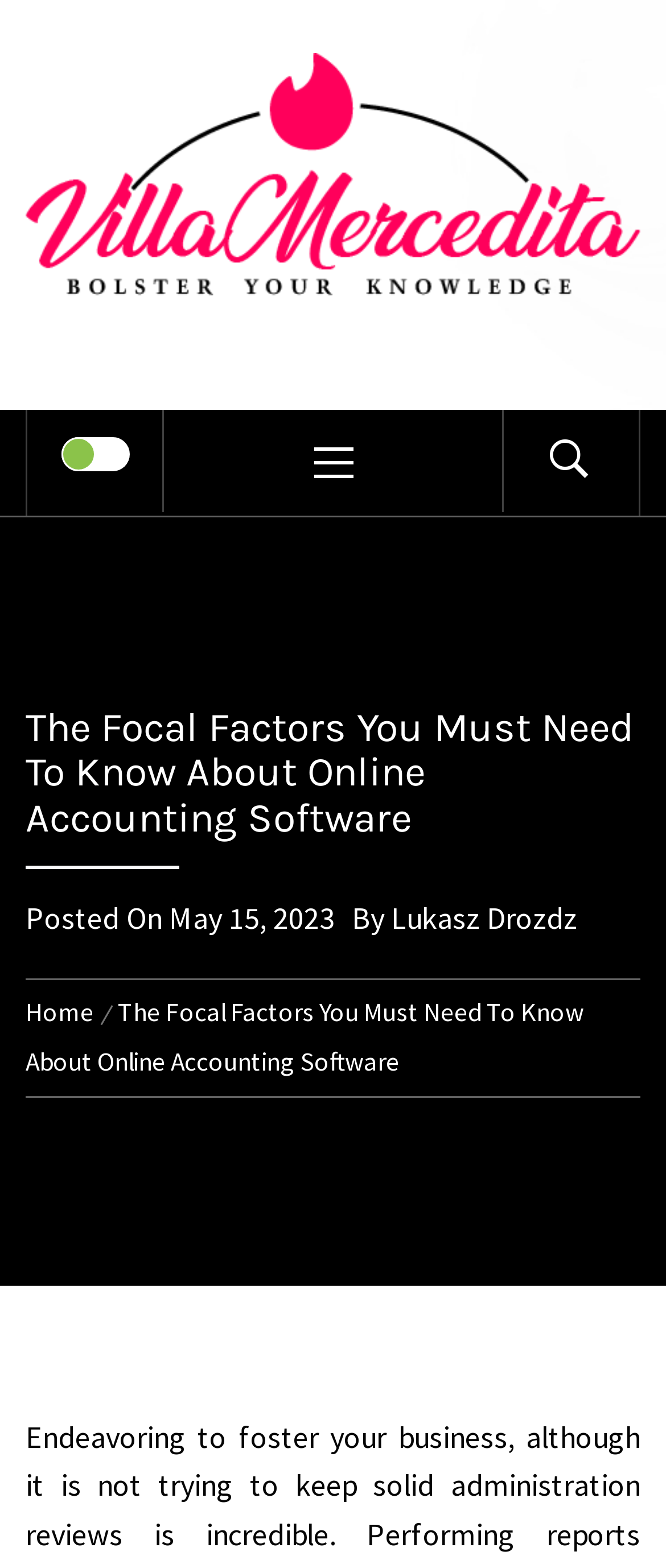Who is the author of the article?
From the screenshot, provide a brief answer in one word or phrase.

Lukasz Drozdz